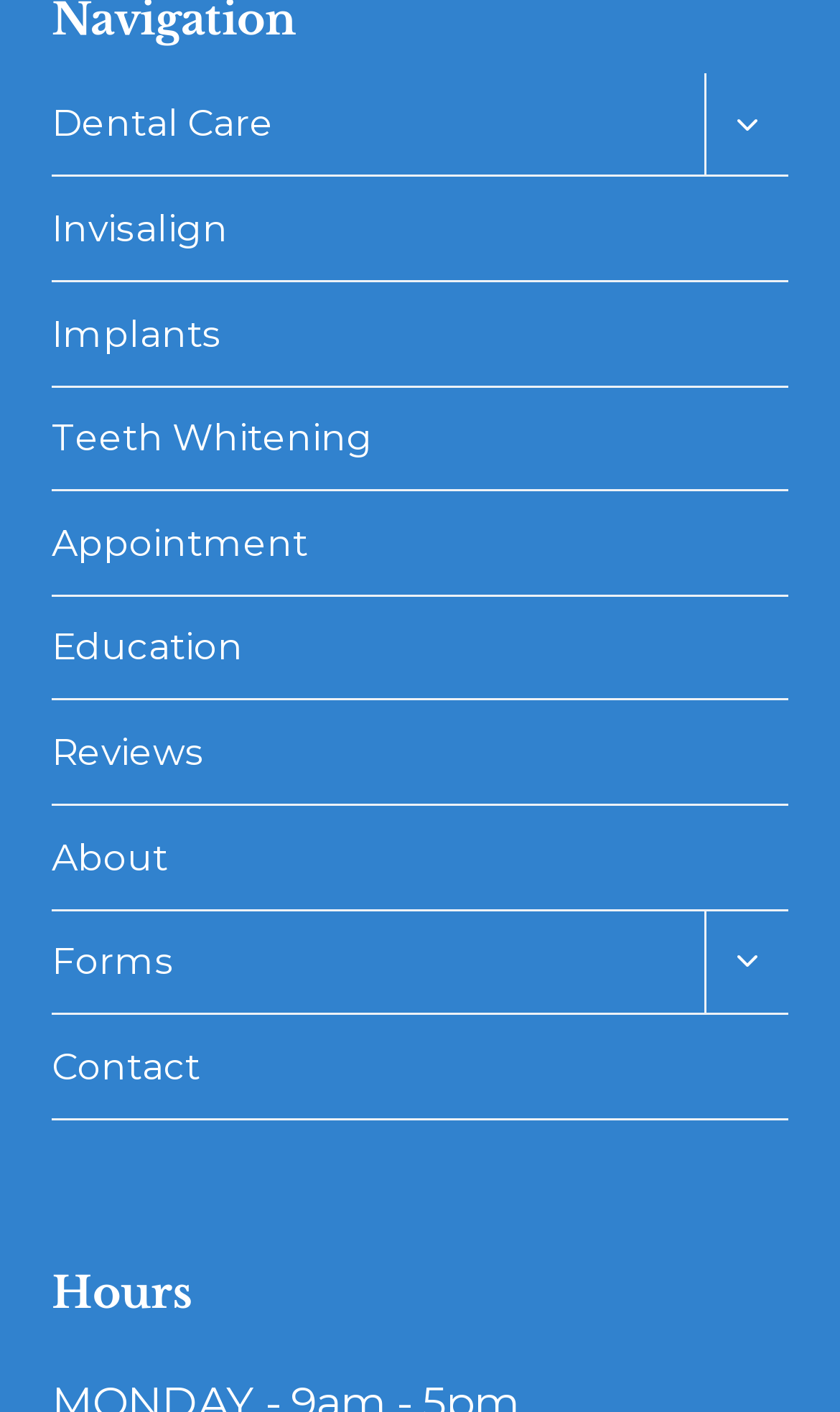Using the description "Toggle child menuExpand", predict the bounding box of the relevant HTML element.

[0.838, 0.052, 0.938, 0.126]